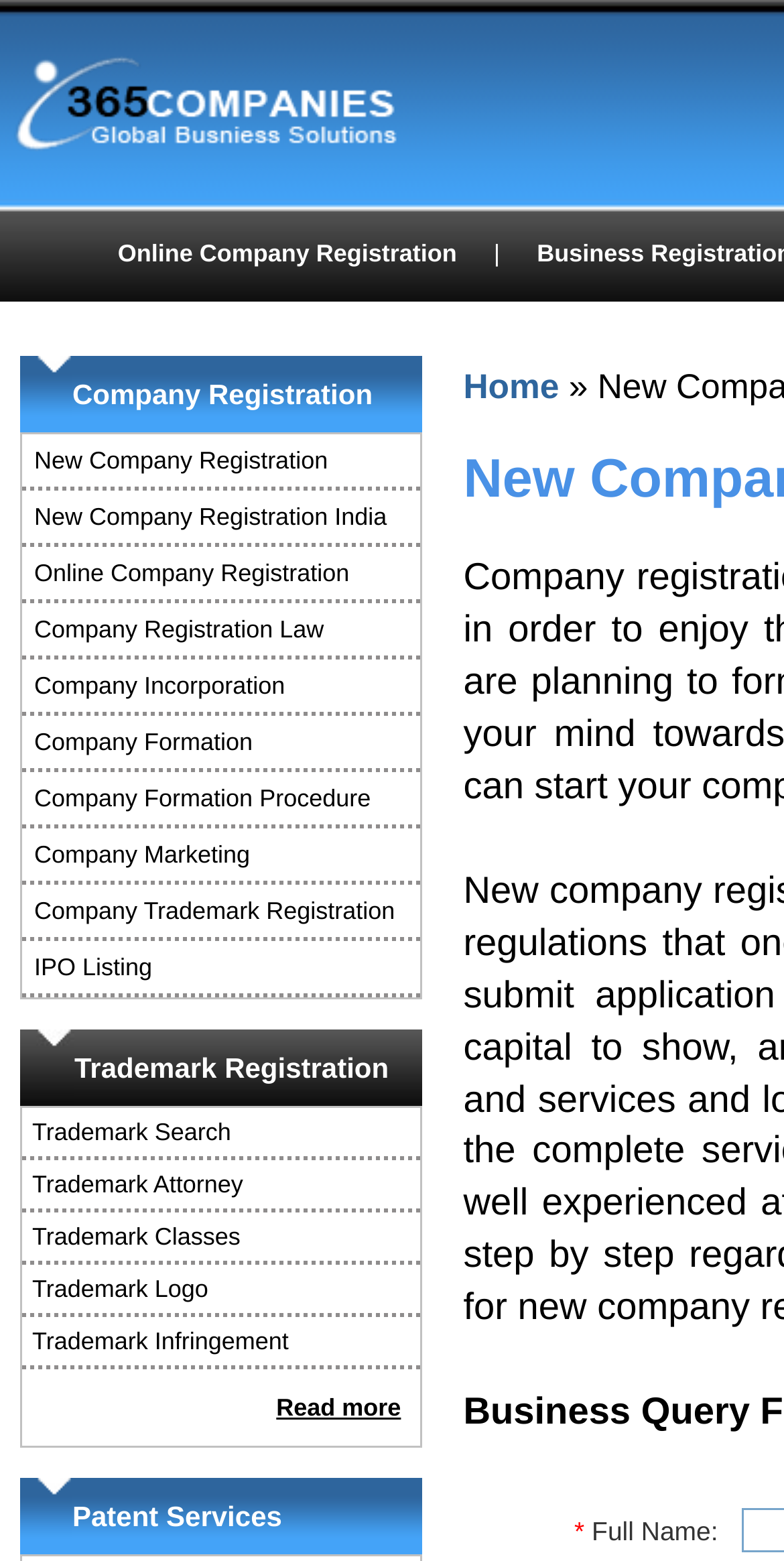Determine the bounding box coordinates for the HTML element mentioned in the following description: "New Company Registration India". The coordinates should be a list of four floats ranging from 0 to 1, represented as [left, top, right, bottom].

[0.044, 0.322, 0.493, 0.34]